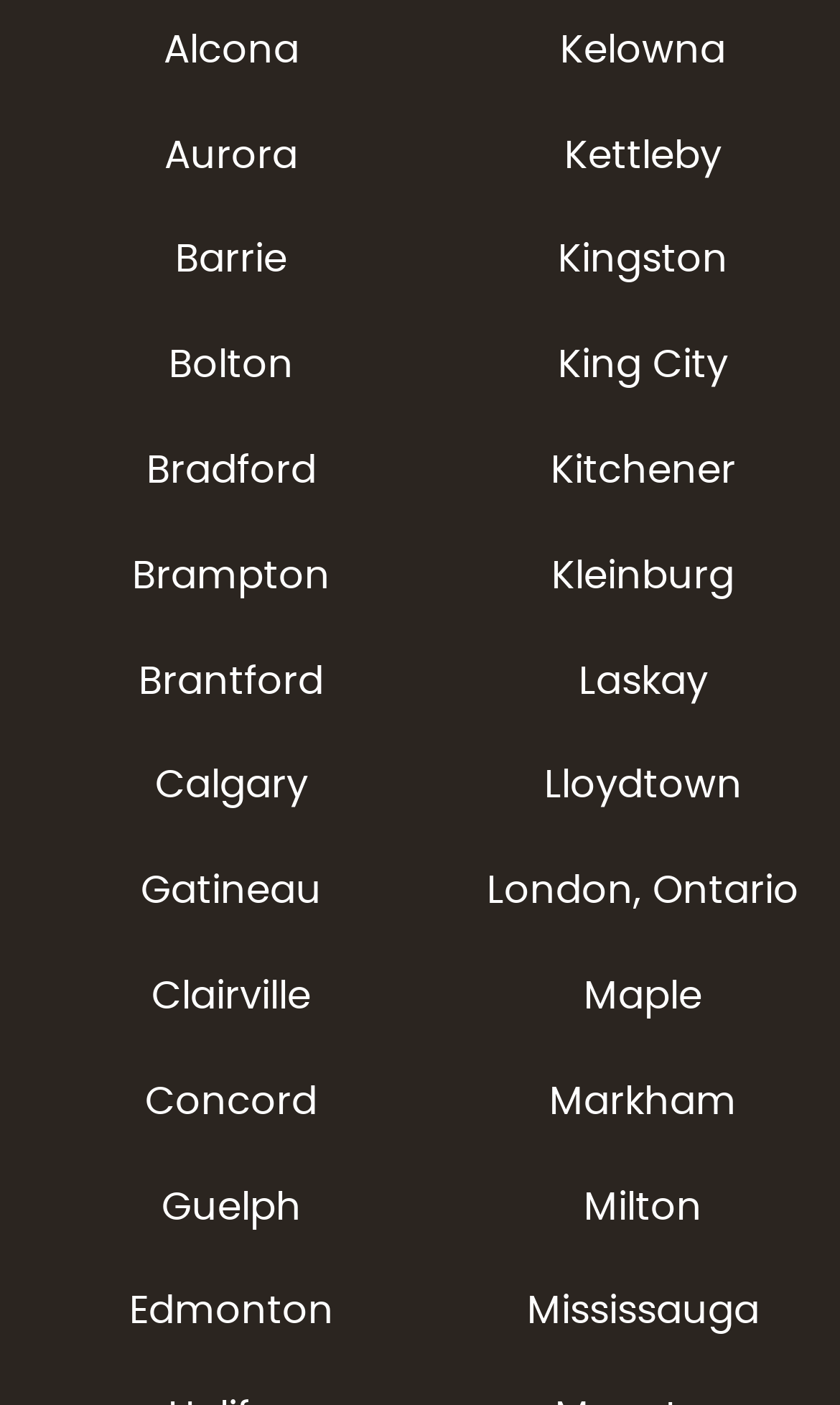Locate the bounding box coordinates of the clickable element to fulfill the following instruction: "Click on Weed Delivery Clairville link". Provide the coordinates as four float numbers between 0 and 1 in the format [left, top, right, bottom].

[0.181, 0.689, 0.37, 0.733]